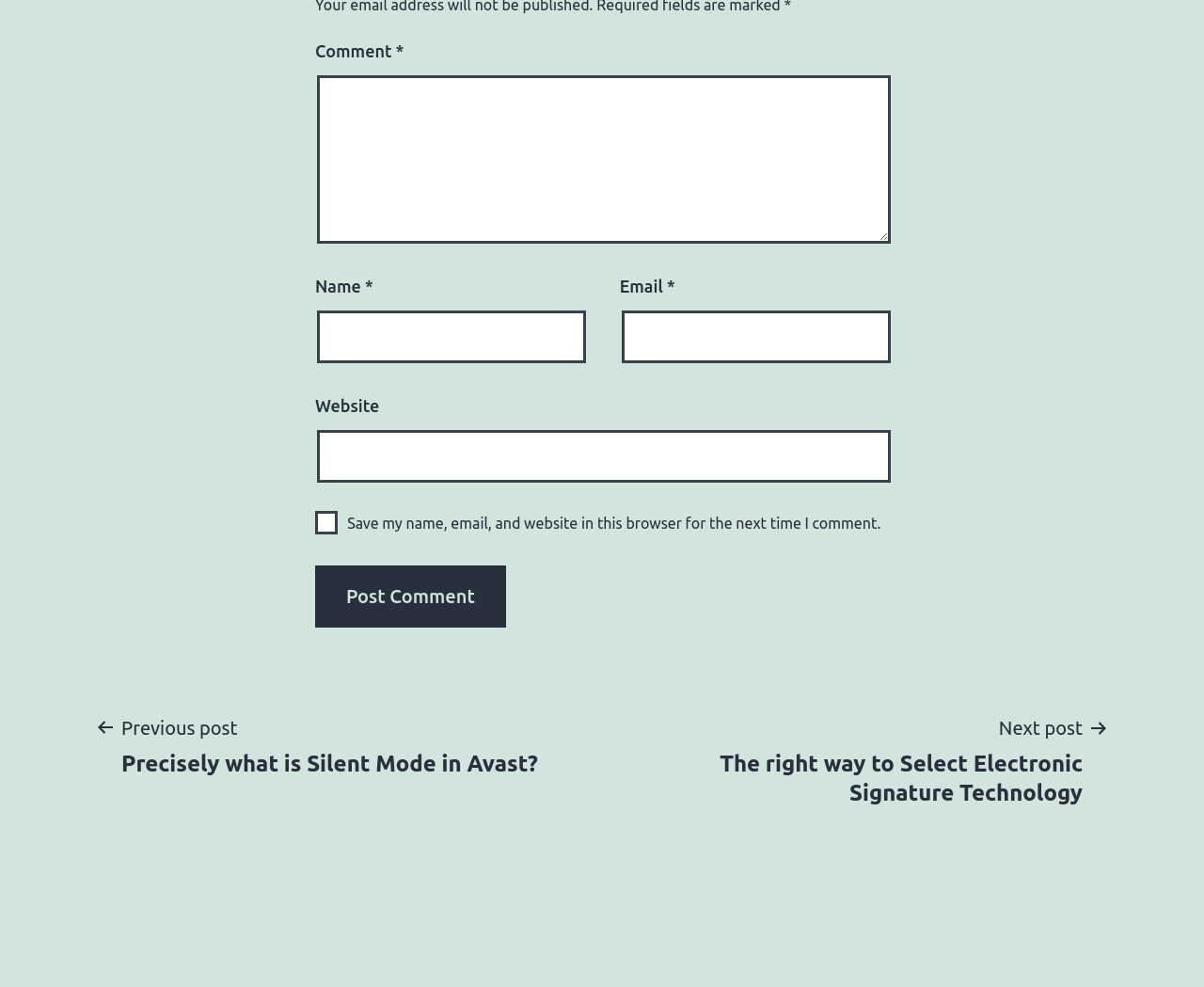Please find the bounding box coordinates of the element's region to be clicked to carry out this instruction: "Enter a comment".

[0.263, 0.076, 0.74, 0.247]